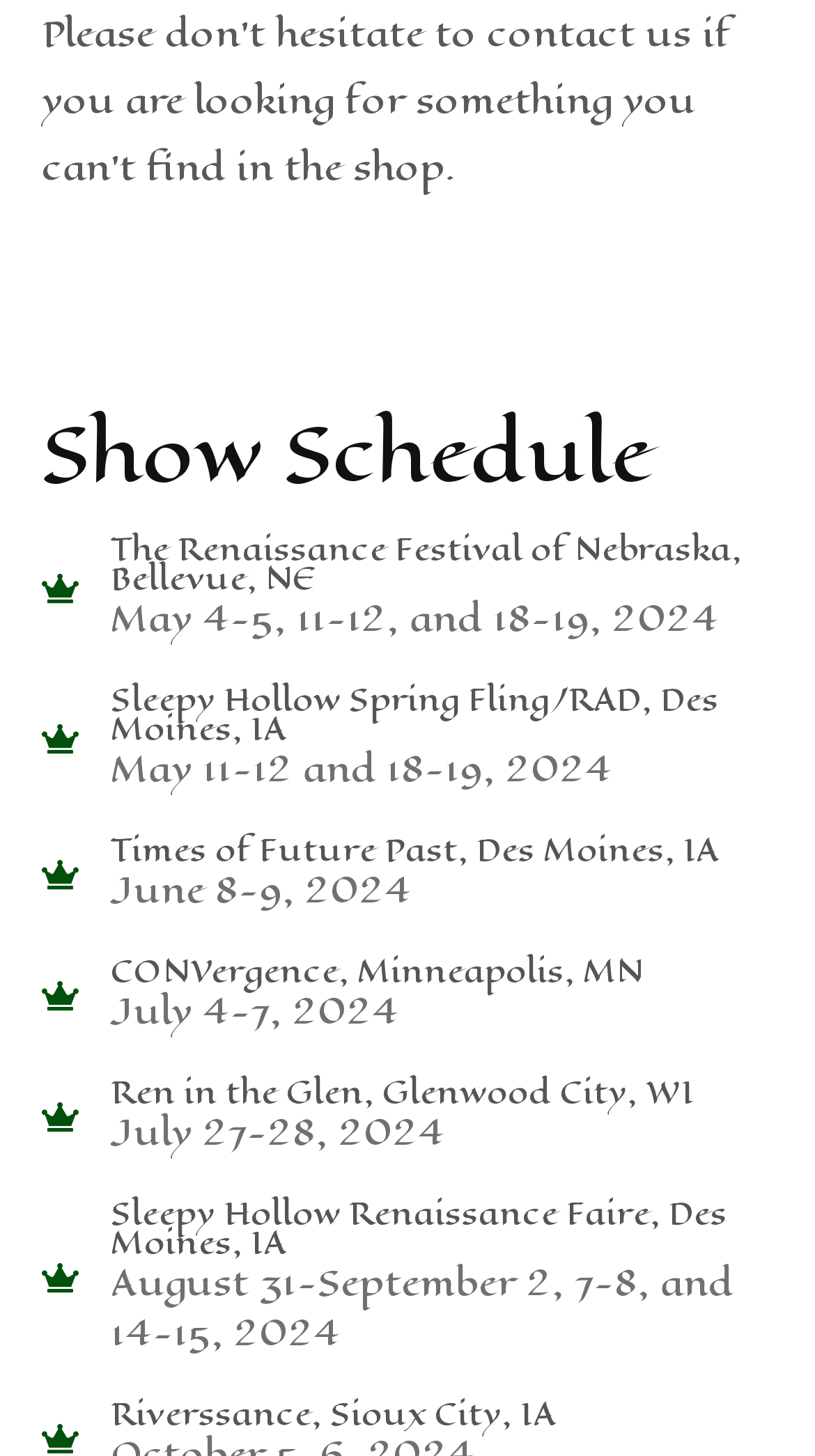What is the common icon used for all the events?
Please utilize the information in the image to give a detailed response to the question.

All the links provided have the same icon '' preceding the event name, which suggests that this icon is commonly used for all the events.